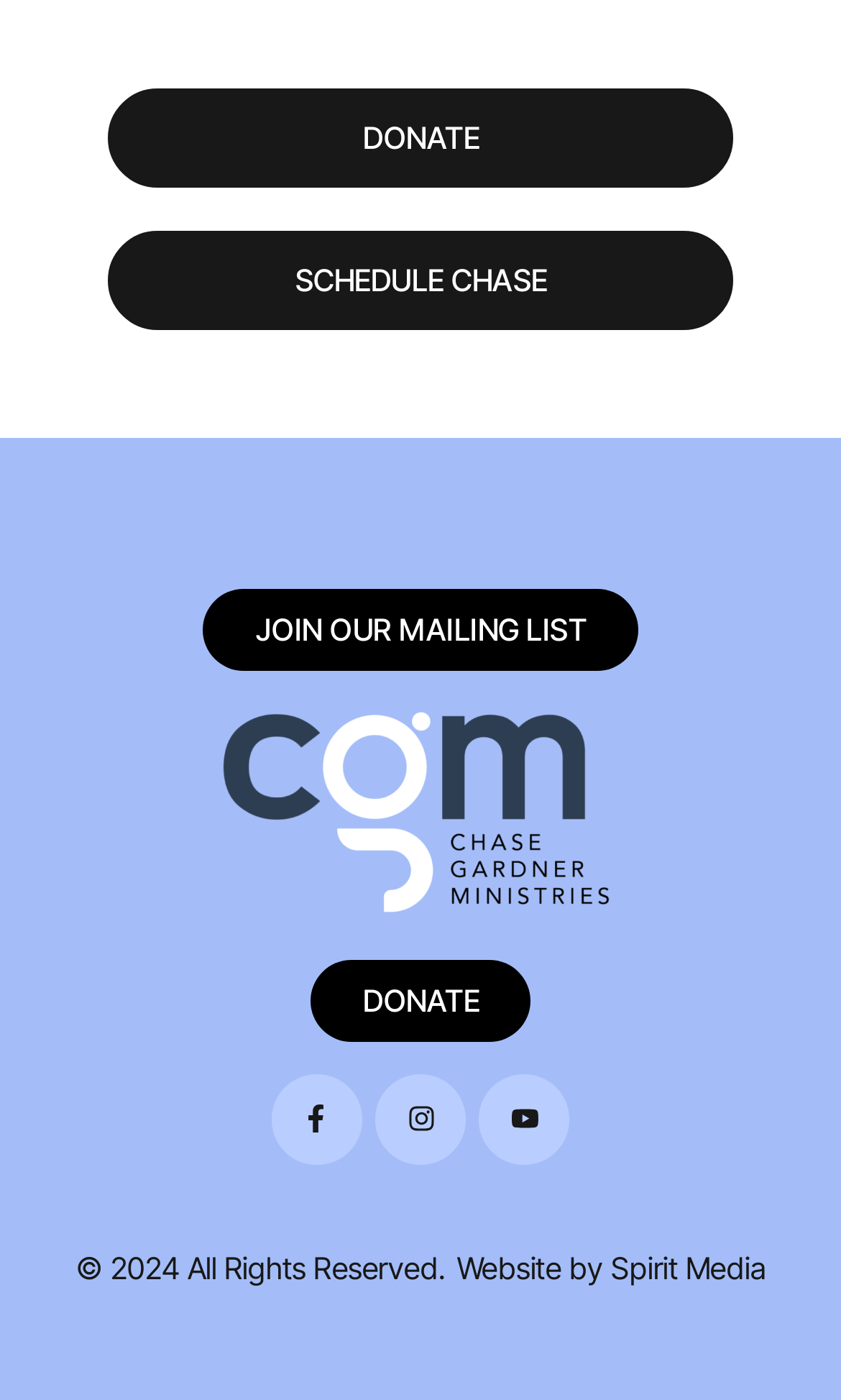Using the provided description Spirit Media, find the bounding box coordinates for the UI element. Provide the coordinates in (top-left x, top-left y, bottom-right x, bottom-right y) format, ensuring all values are between 0 and 1.

[0.726, 0.891, 0.91, 0.918]